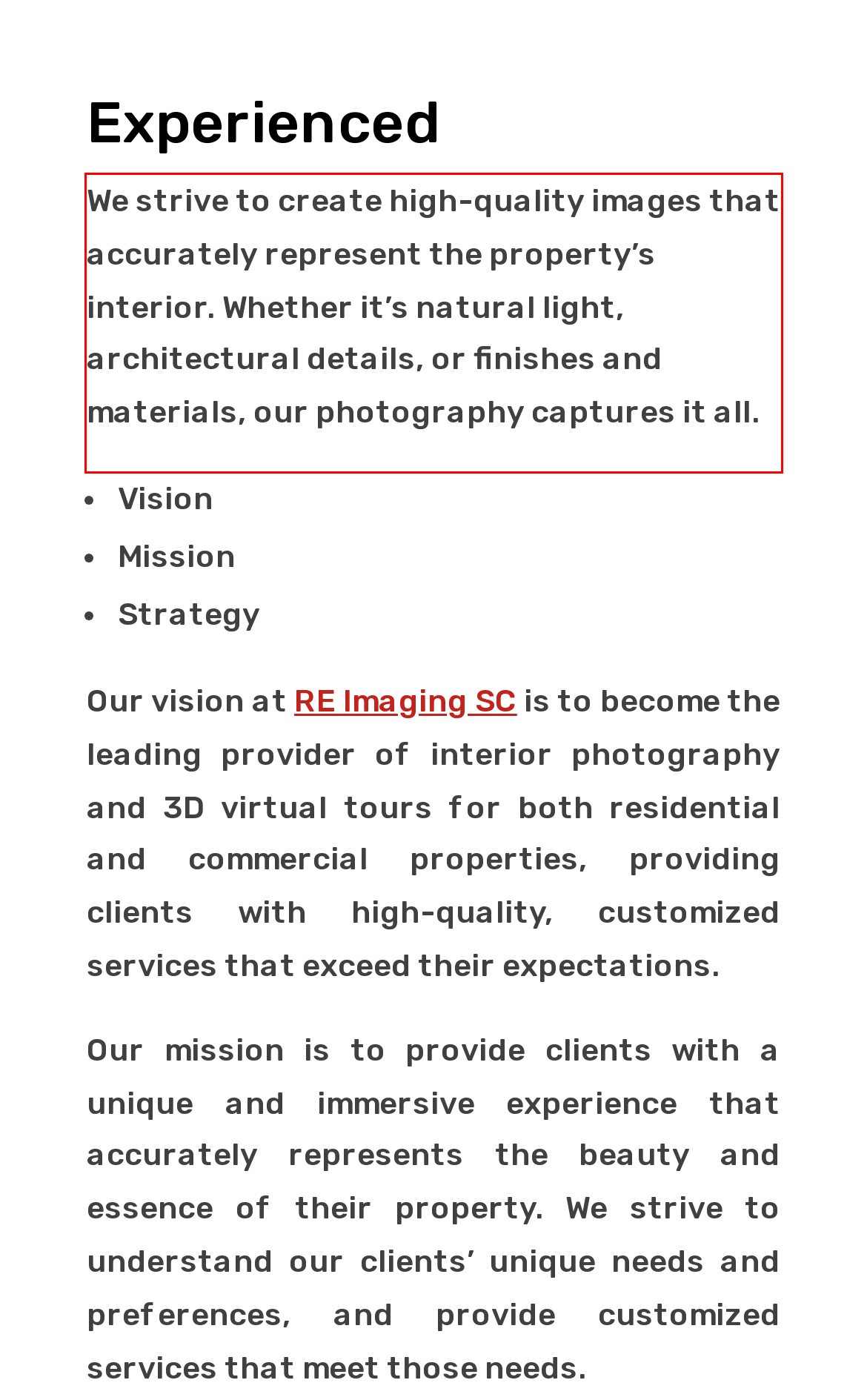You have a screenshot of a webpage with a UI element highlighted by a red bounding box. Use OCR to obtain the text within this highlighted area.

We strive to create high-quality images that accurately represent the property’s interior. Whether it’s natural light, architectural details, or finishes and materials, our photography captures it all.